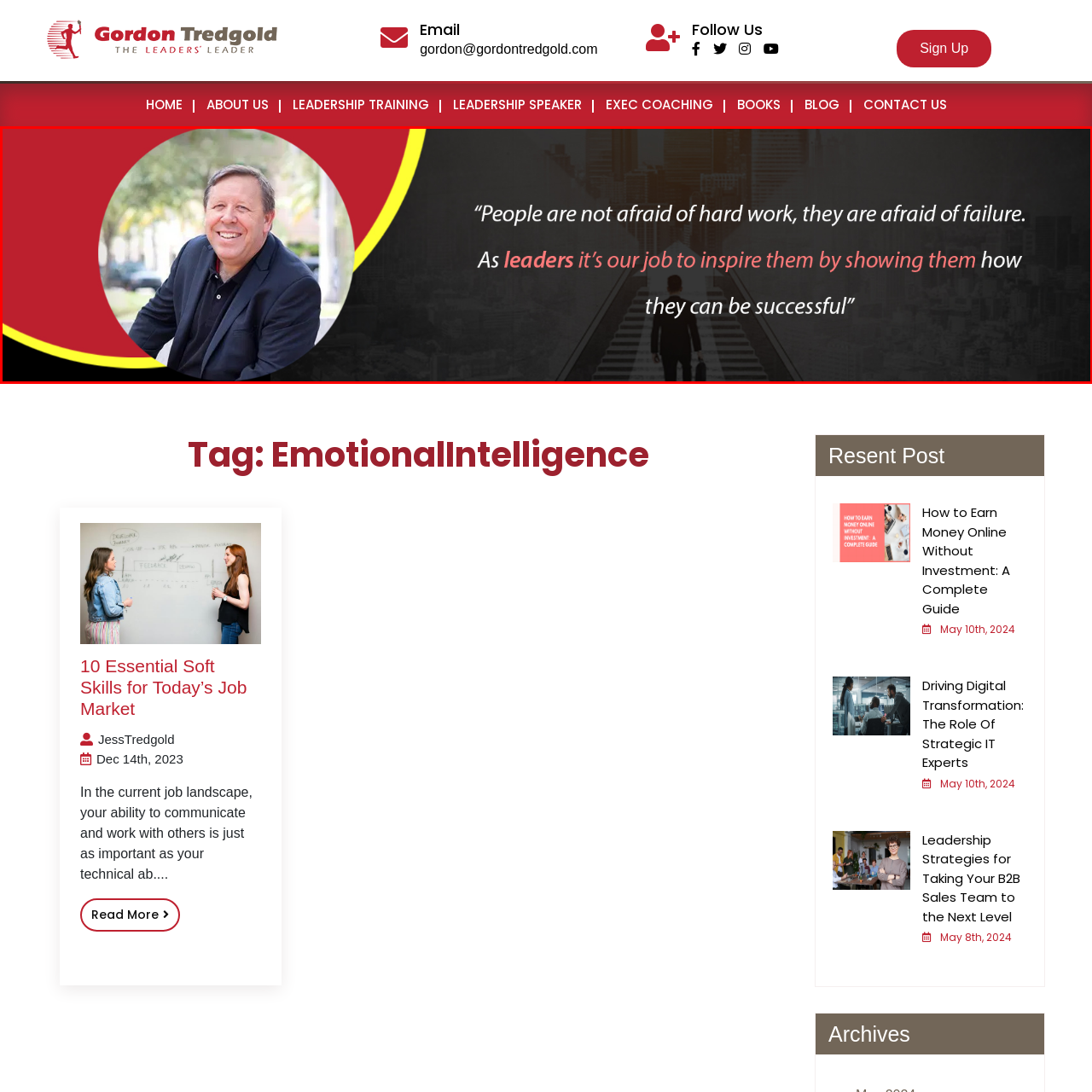Give a detailed narrative of the image enclosed by the red box.

The image features a professional male figure smiling warmly, dressed in a black blazer, exuding an approachable and confident demeanor. He is positioned against a visually striking background that includes a vibrant red and yellow circular design, complementing a blurred cityscape. Overlaying the image is an inspirational quote: “People are not afraid of hard work, they are afraid of failure. As leaders it’s our job to inspire them by showing them how they can be successful.” This powerful statement emphasizes the role of leadership in fostering confidence and guiding individuals toward success, resonating deeply within the context of emotional intelligence and personal development.